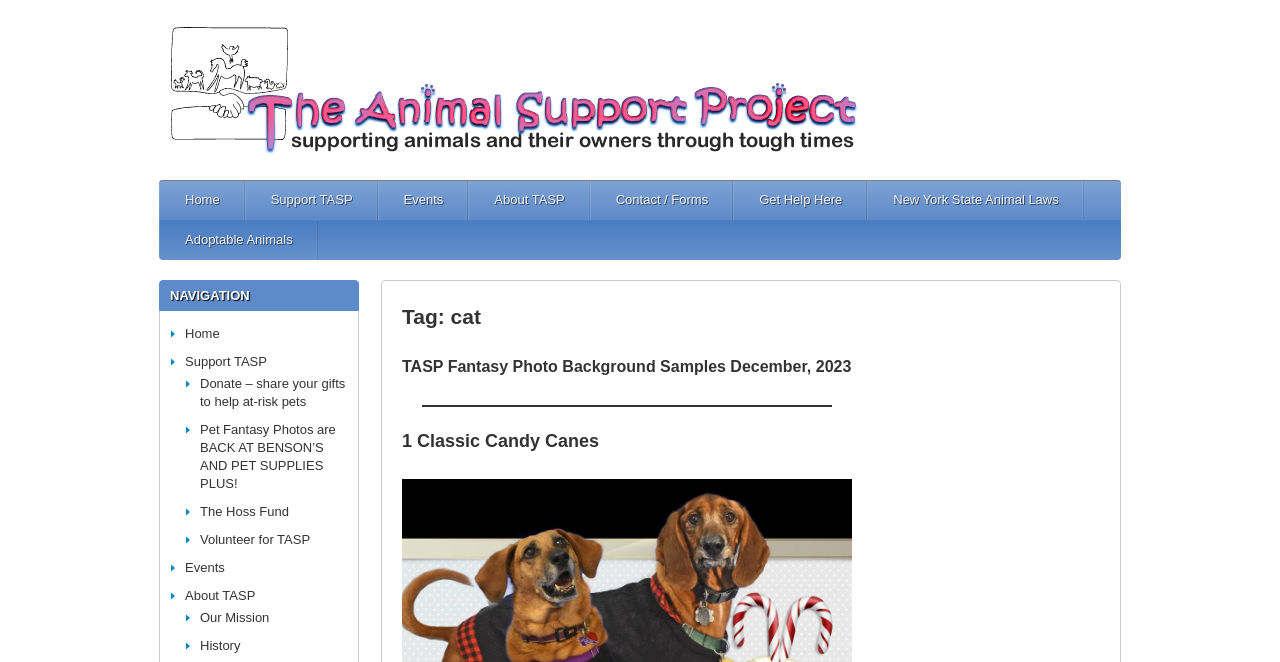Please determine the bounding box coordinates of the section I need to click to accomplish this instruction: "get help".

[0.593, 0.272, 0.658, 0.332]